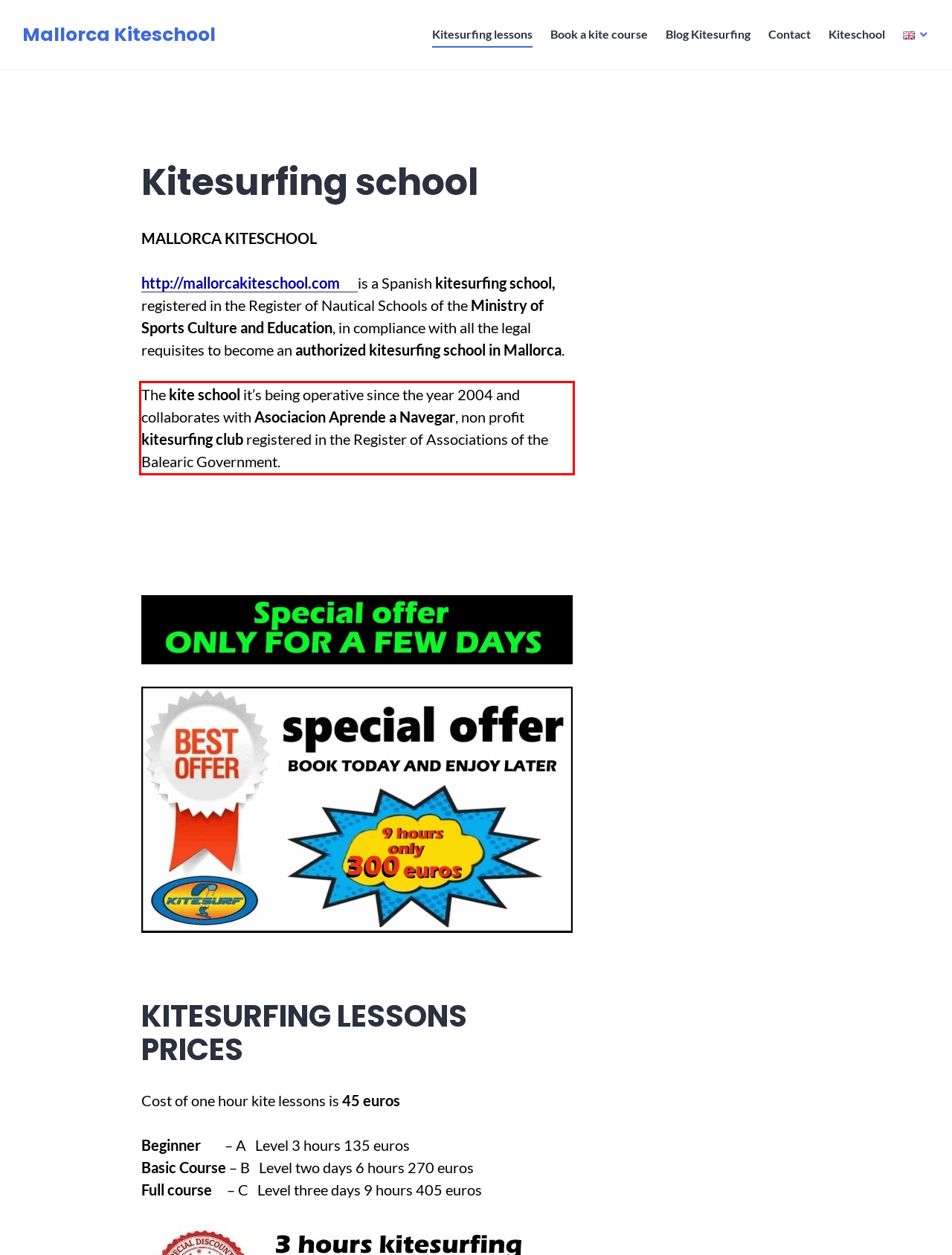Examine the screenshot of the webpage, locate the red bounding box, and generate the text contained within it.

The kite school it’s being operative since the year 2004 and collaborates with Asociacion Aprende a Navegar, non profit kitesurfing club registered in the Register of Associations of the Balearic Government.